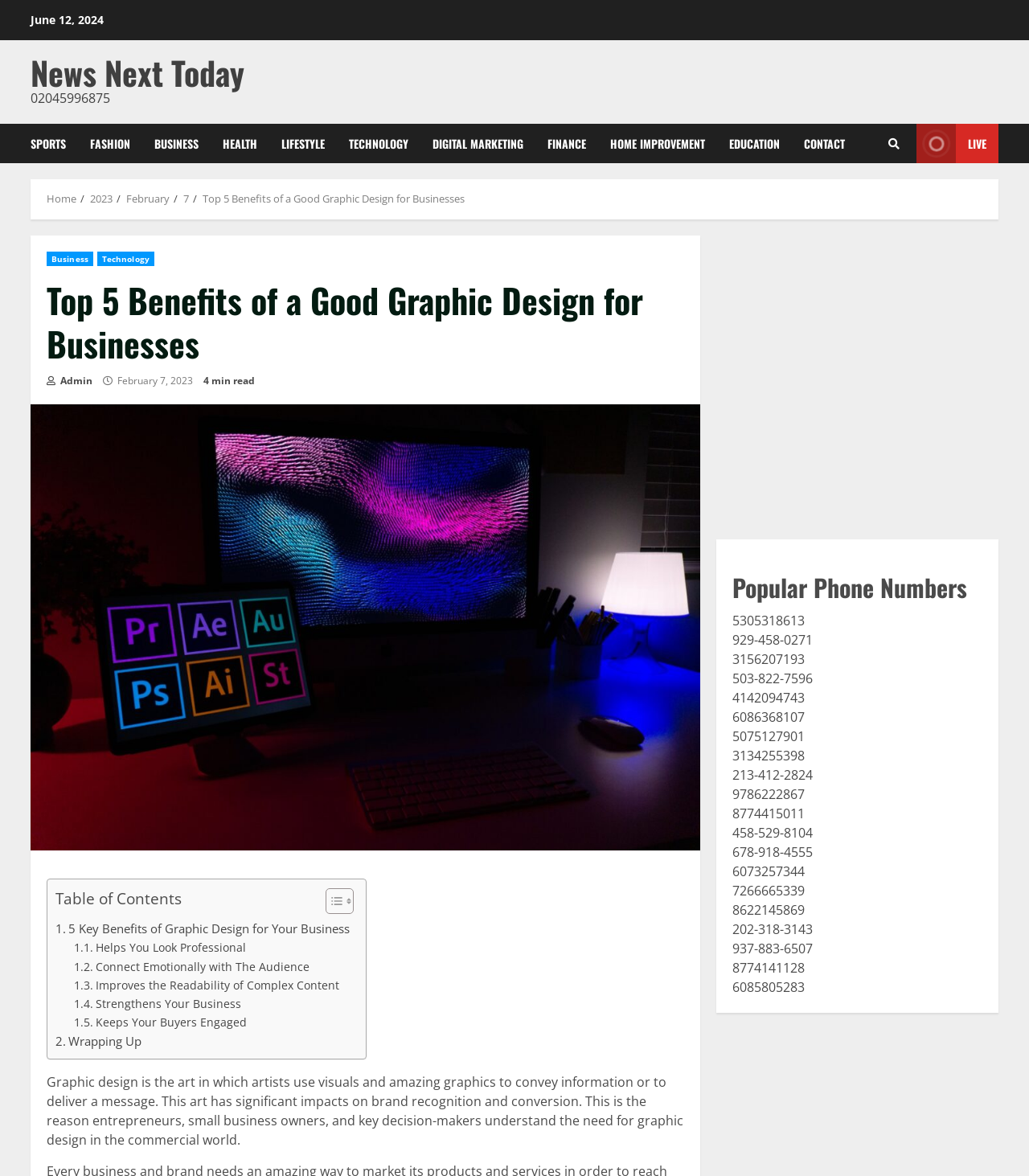Specify the bounding box coordinates of the element's region that should be clicked to achieve the following instruction: "Toggle the Table of Content". The bounding box coordinates consist of four float numbers between 0 and 1, in the format [left, top, right, bottom].

[0.305, 0.755, 0.34, 0.781]